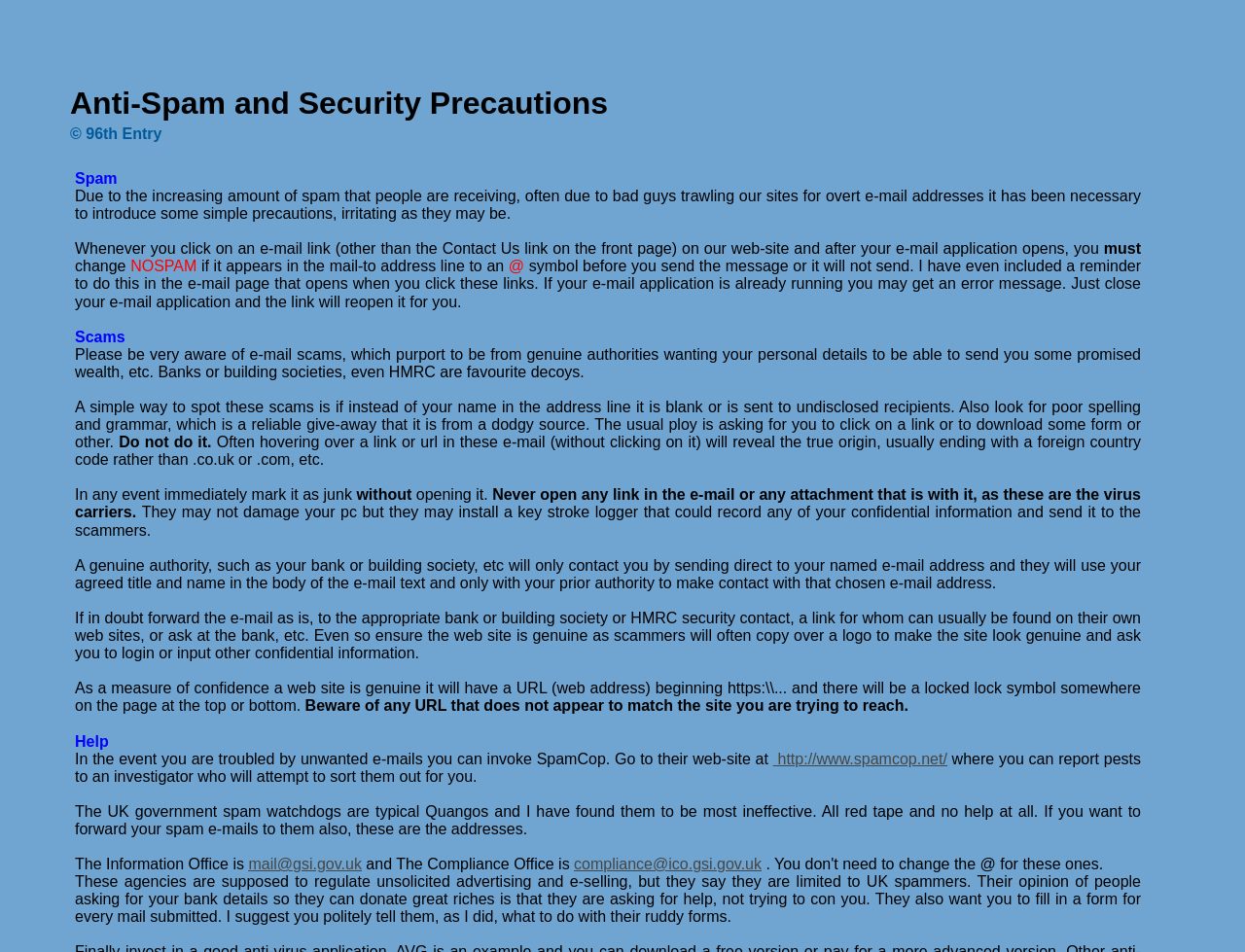What should you do if you receive a suspicious email?
Please provide a comprehensive answer based on the details in the screenshot.

If you receive a suspicious email, you should immediately mark it as junk and not open any links or attachments, as they may contain viruses or phishing scams.